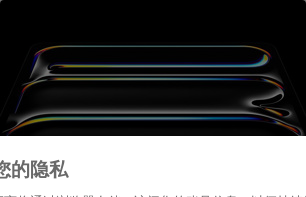What material is used for the Apple logo?
Please provide a comprehensive answer based on the information in the image.

According to the caption, the new iPad Pro features an innovative use of materials, including a copper Apple logo, which is used to improve thermal efficiency.